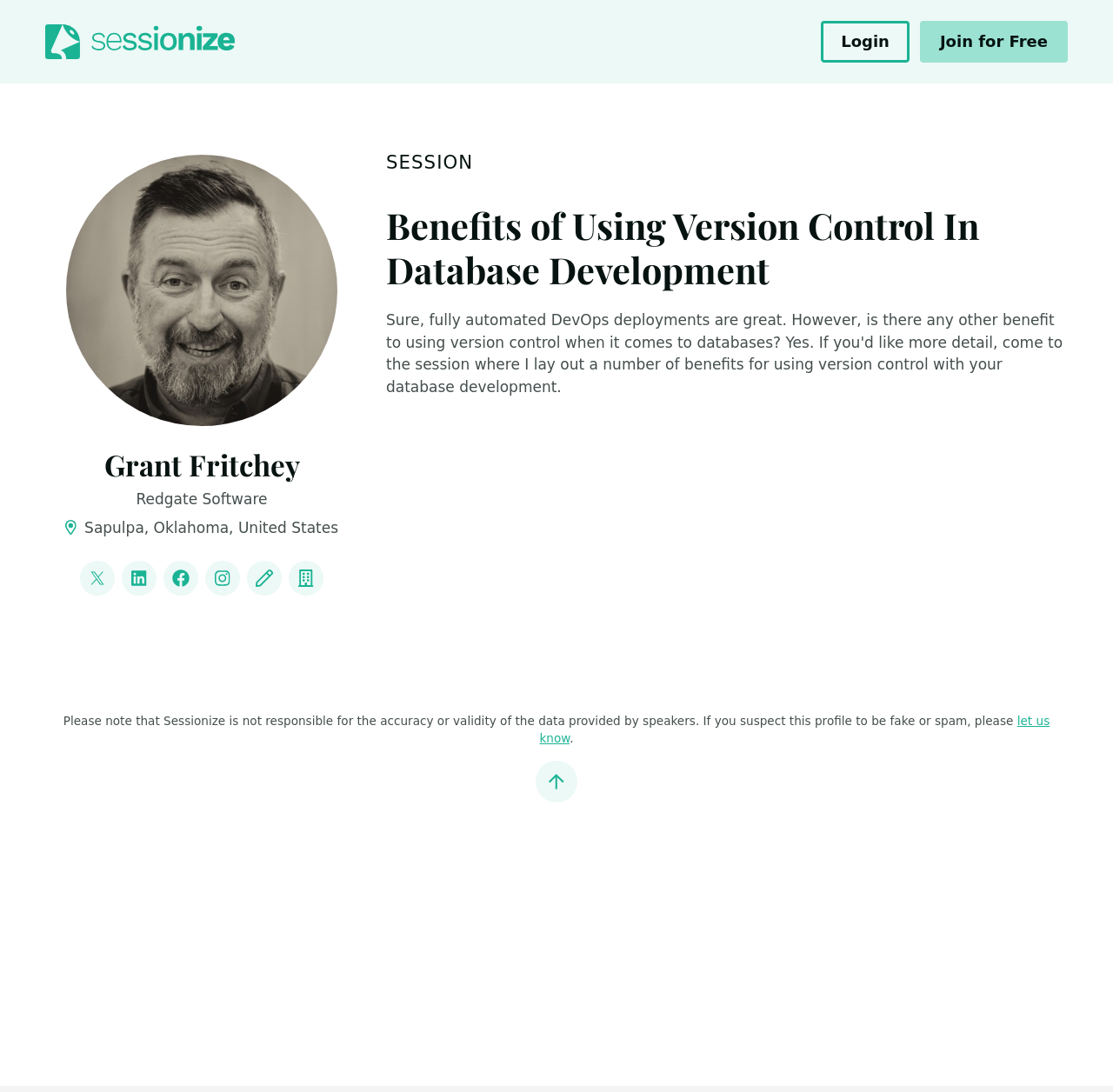Where is the speaker from?
Refer to the image and respond with a one-word or short-phrase answer.

Sapulpa, Oklahoma, United States